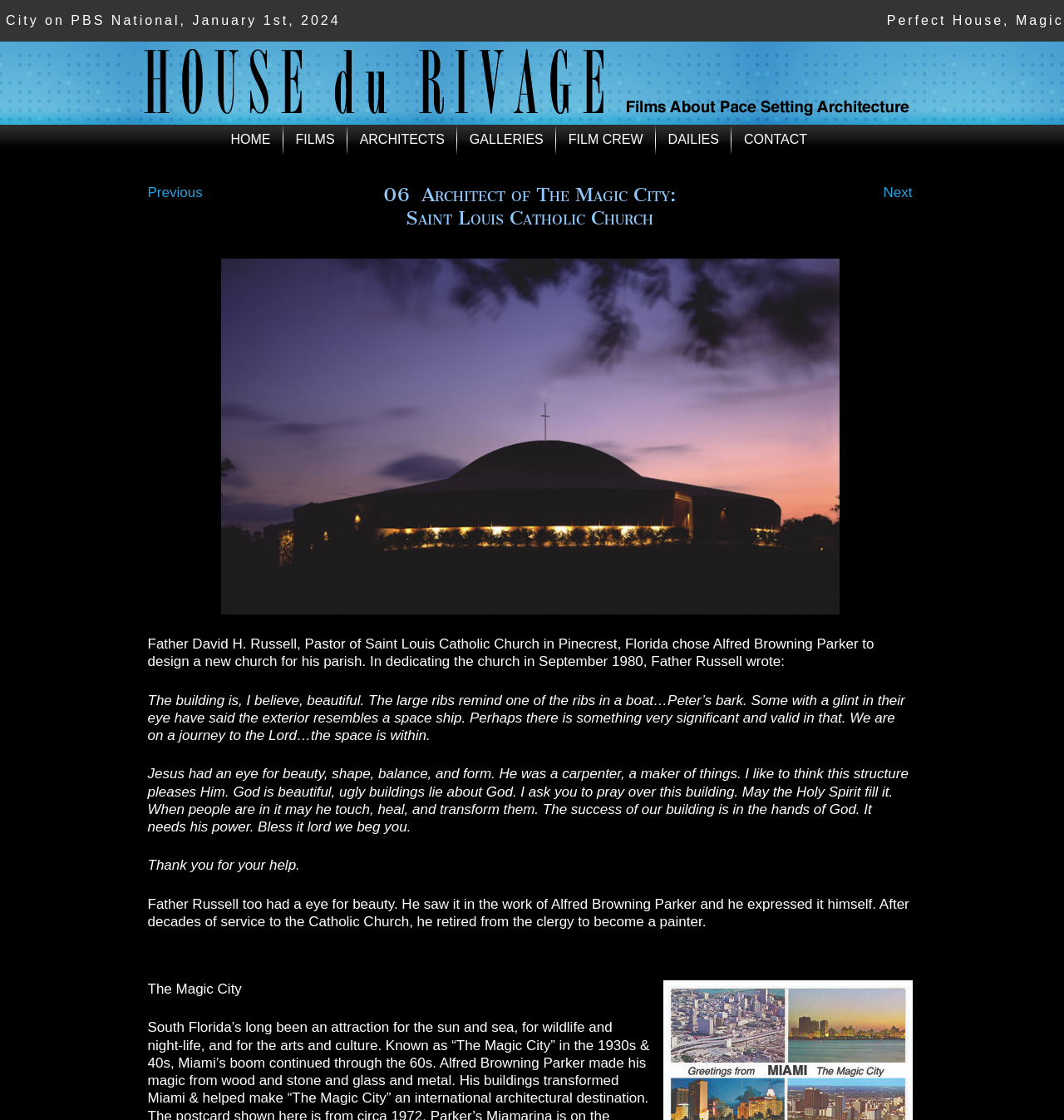Locate the bounding box coordinates of the clickable region to complete the following instruction: "Click on the HOME link."

[0.213, 0.111, 0.258, 0.138]